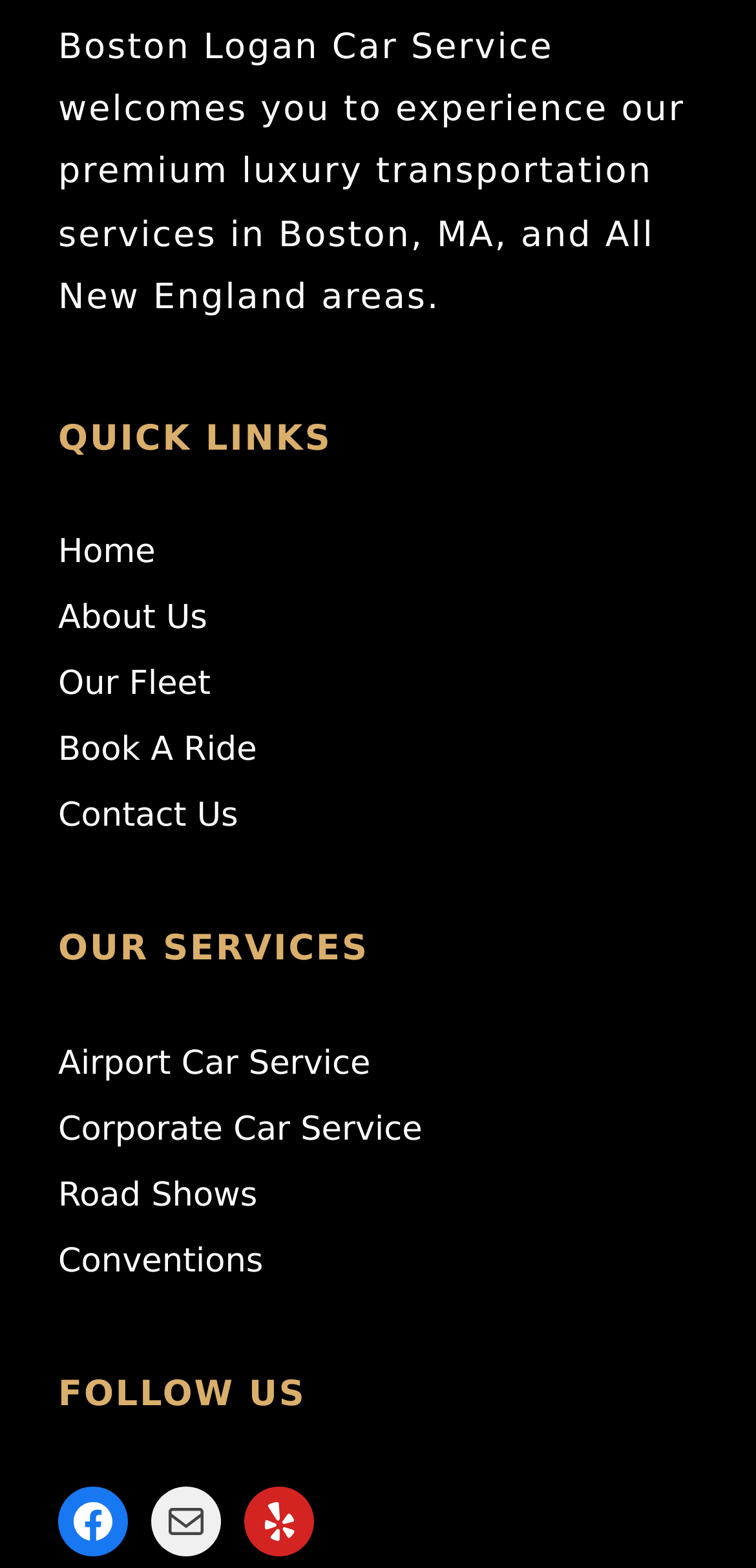Kindly provide the bounding box coordinates of the section you need to click on to fulfill the given instruction: "Book a ride".

[0.077, 0.466, 0.34, 0.491]